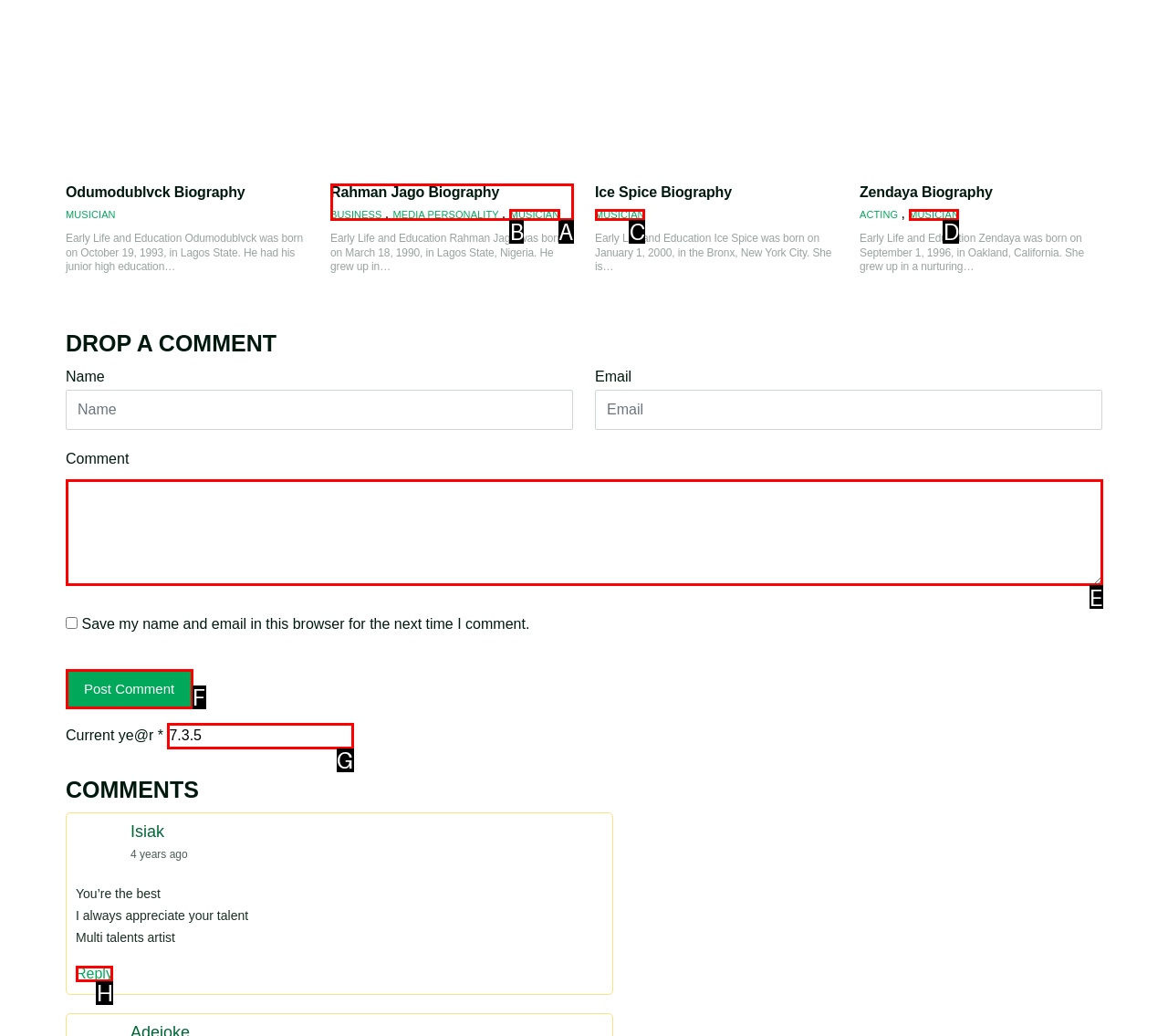Using the element description: Post Comment, select the HTML element that matches best. Answer with the letter of your choice.

F